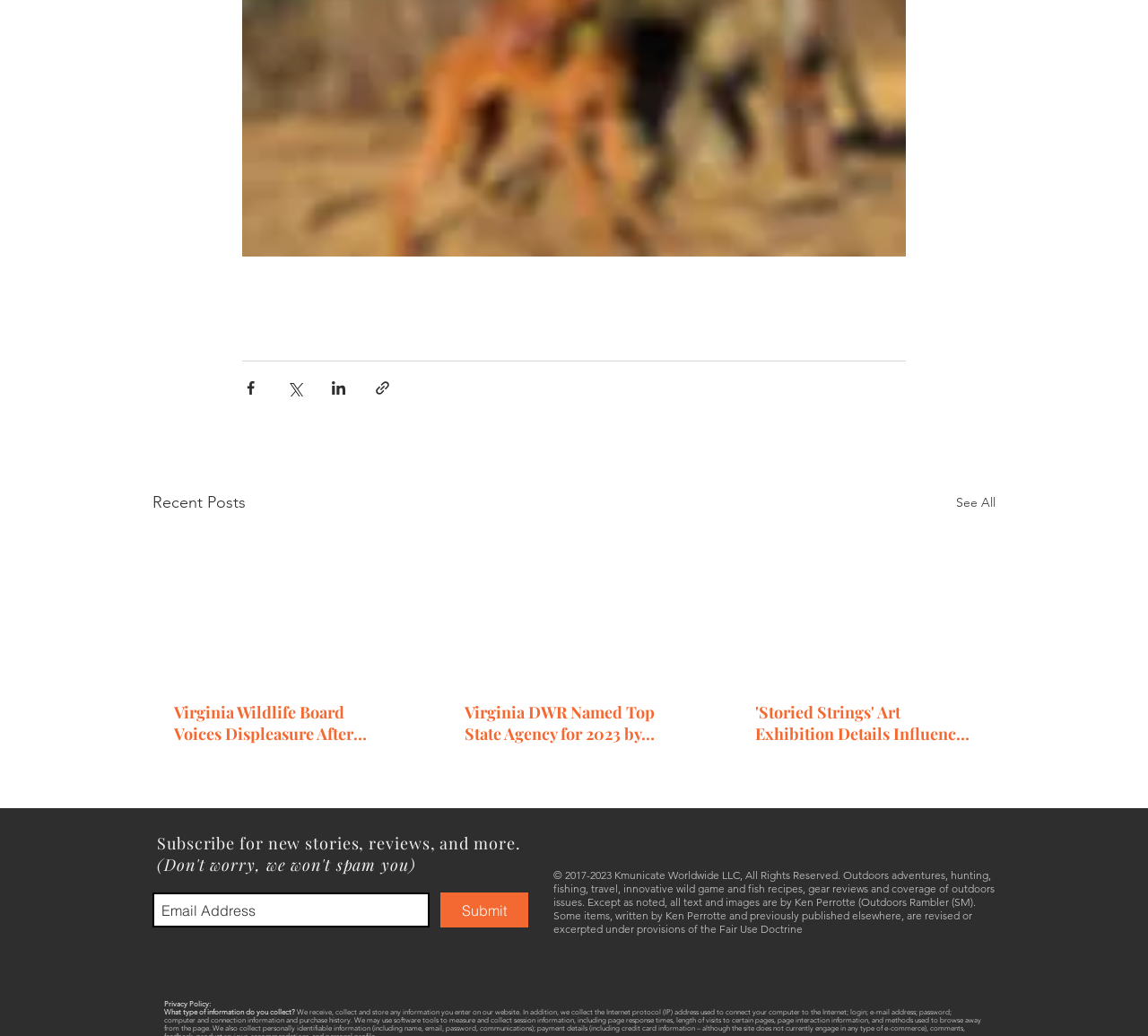Using the description: "Austin Community College", determine the UI element's bounding box coordinates. Ensure the coordinates are in the format of four float numbers between 0 and 1, i.e., [left, top, right, bottom].

None